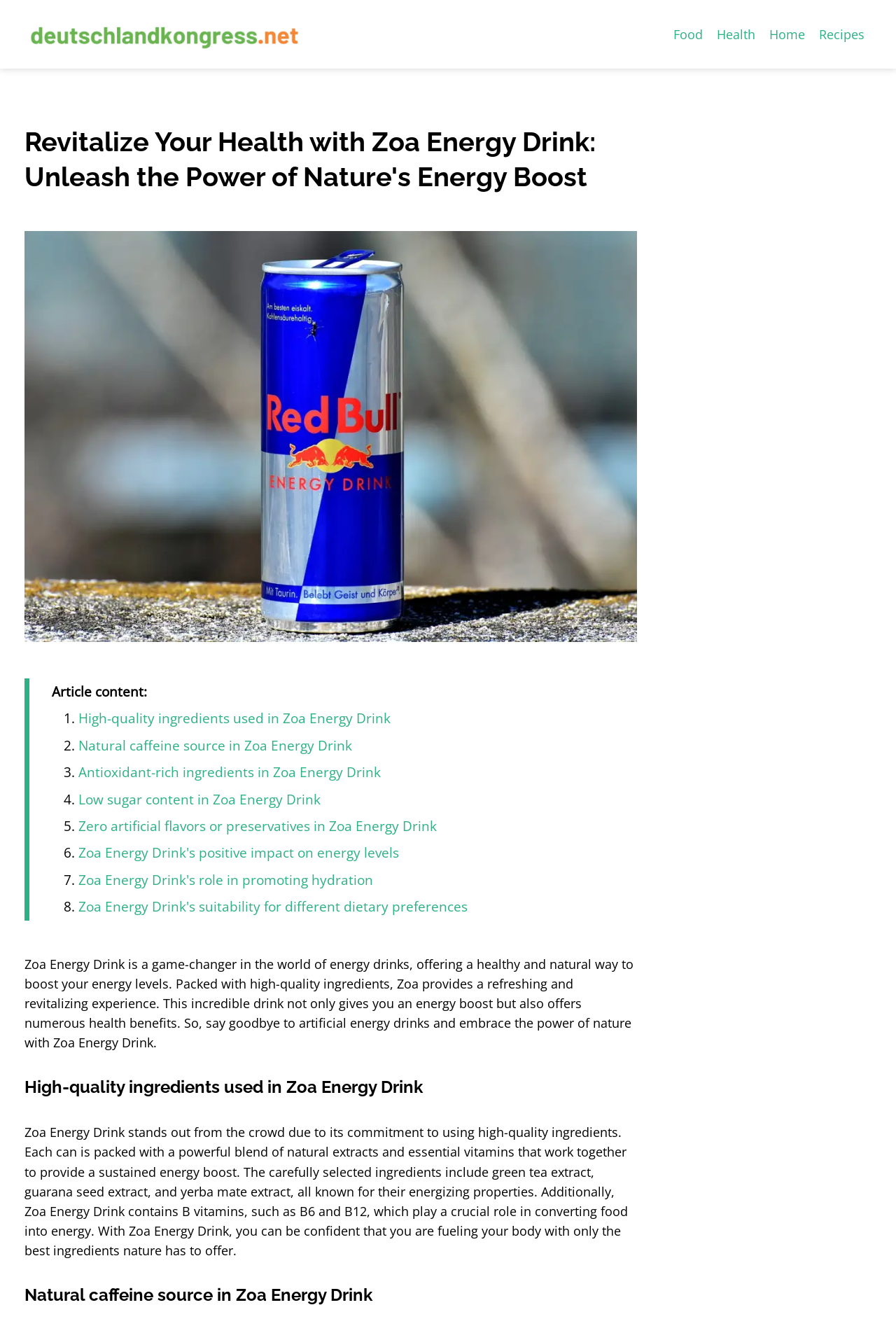Provide the bounding box coordinates in the format (top-left x, top-left y, bottom-right x, bottom-right y). All values are floating point numbers between 0 and 1. Determine the bounding box coordinate of the UI element described as: Health

[0.792, 0.017, 0.851, 0.035]